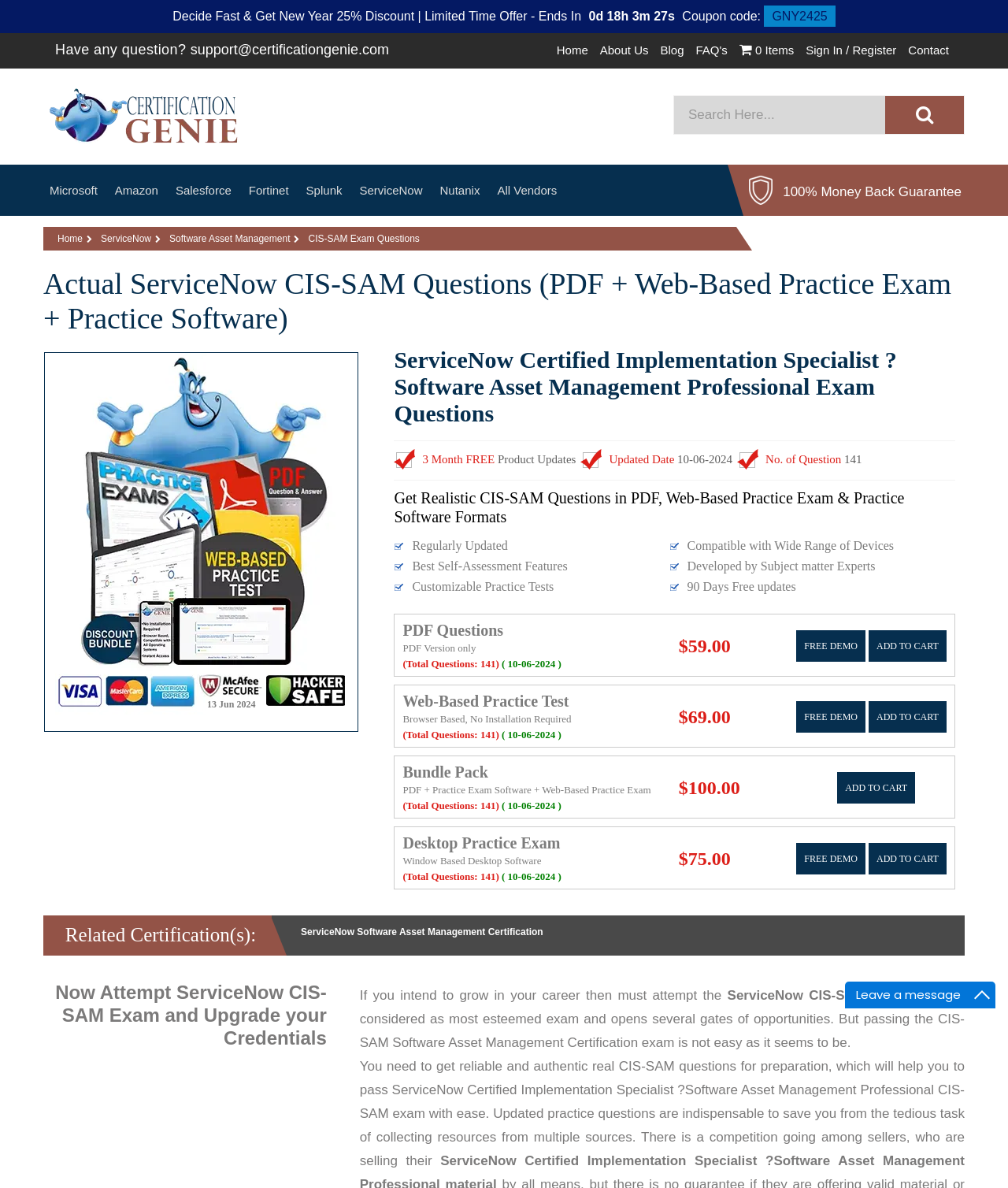Give a one-word or one-phrase response to the question:
How many questions are there in the CIS-SAM exam?

141